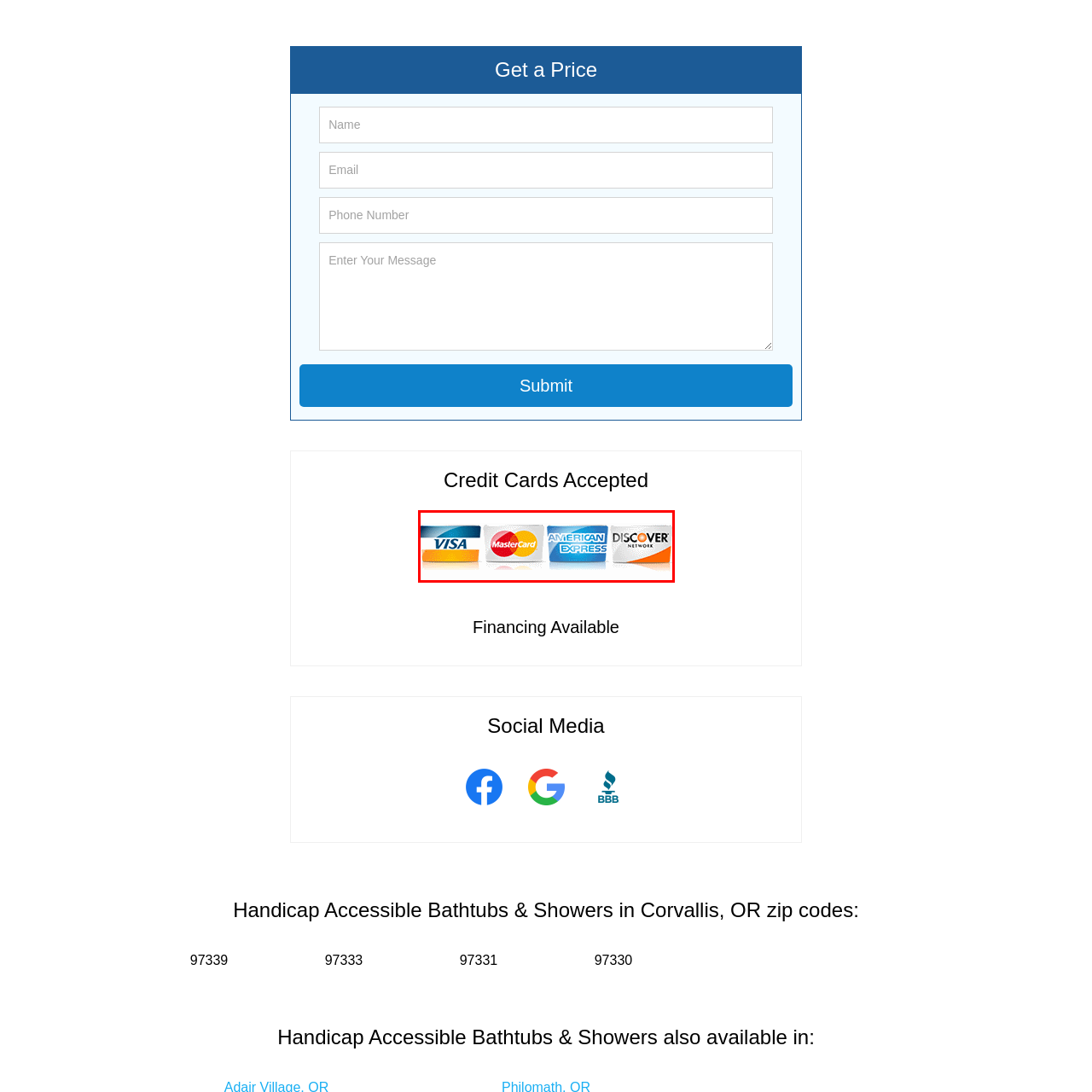Please provide a one-word or phrase response to the following question by examining the image within the red boundary:
What is the name of the third credit card logo from the left?

American Express